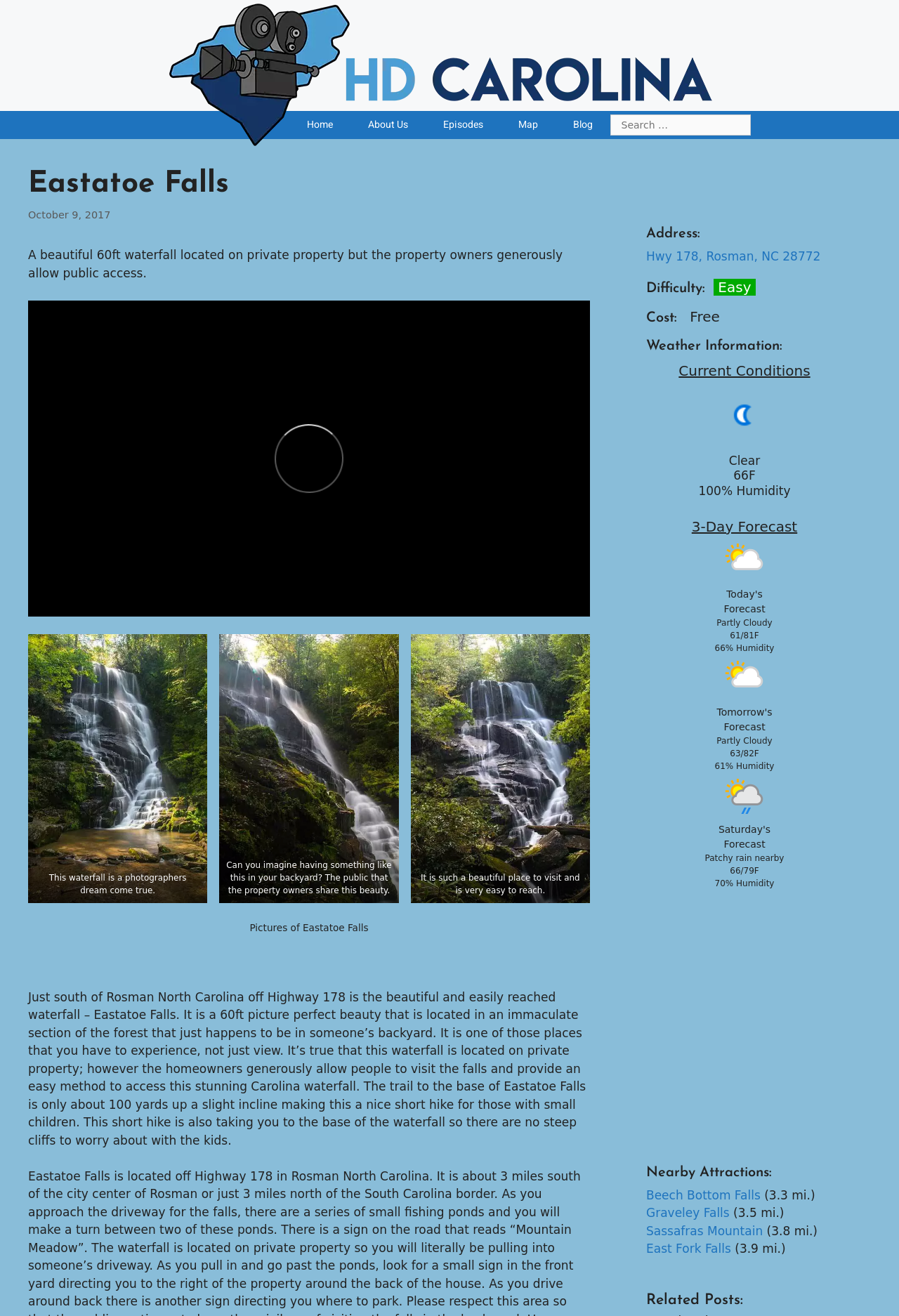Locate the bounding box coordinates of the element you need to click to accomplish the task described by this instruction: "Explore nearby attractions".

[0.719, 0.883, 0.938, 0.899]